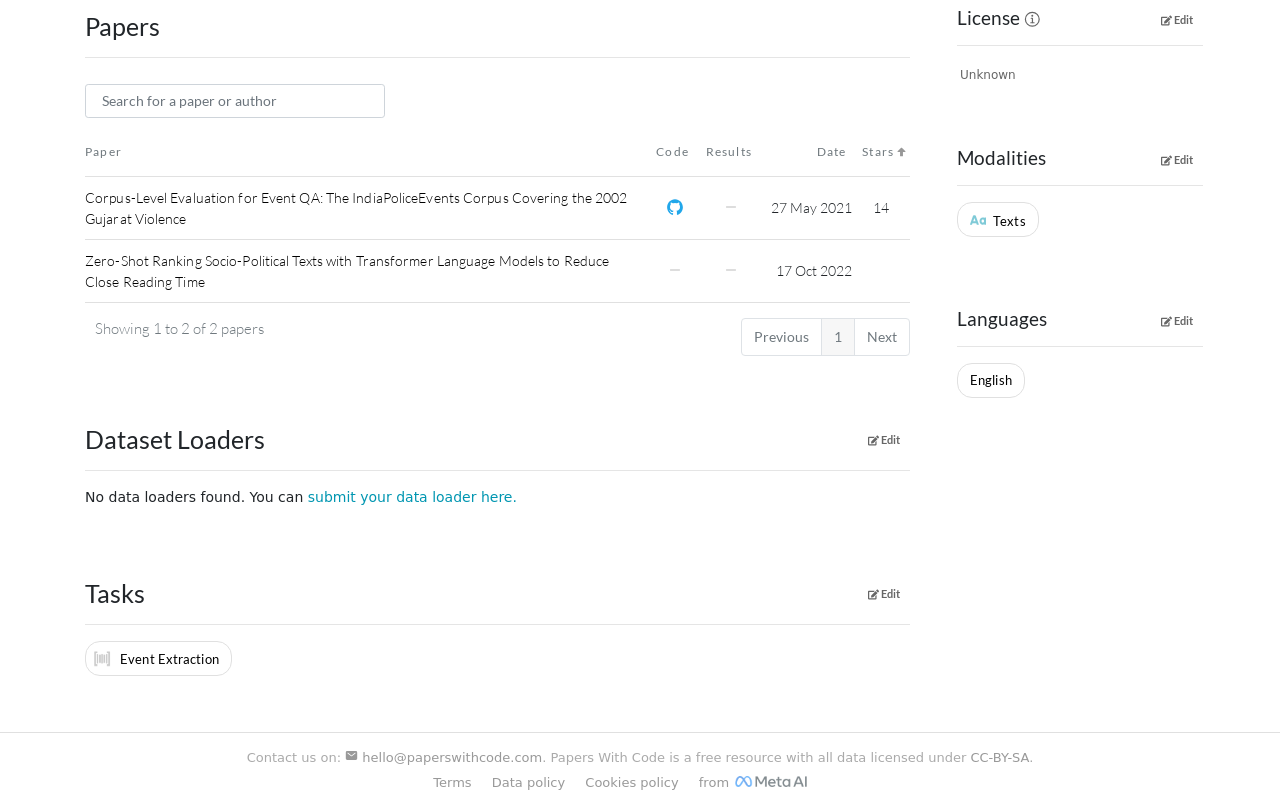Please determine the bounding box coordinates for the element with the description: "Accept".

None